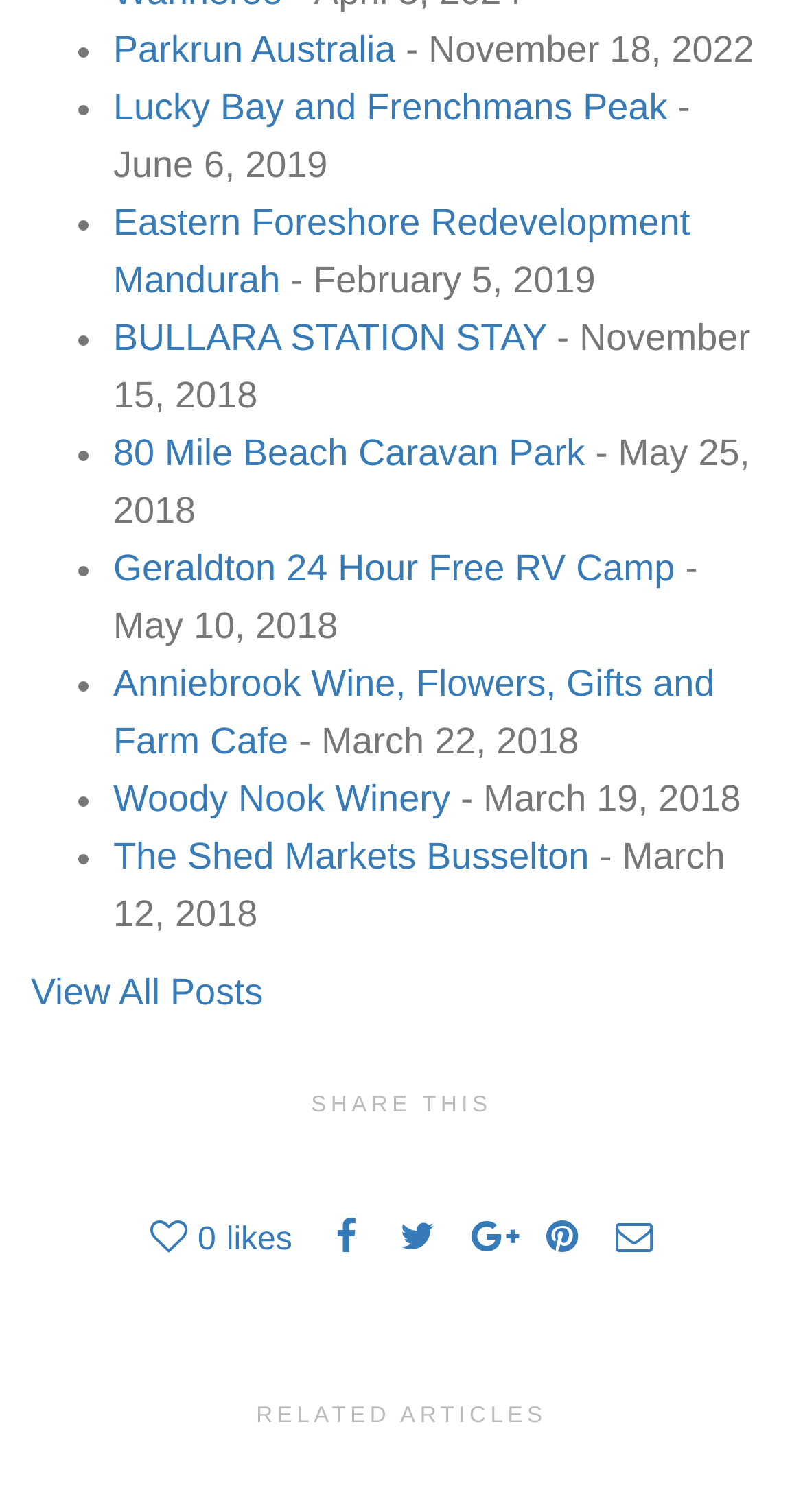Please determine the bounding box coordinates for the element that should be clicked to follow these instructions: "Like this post".

[0.187, 0.799, 0.364, 0.84]